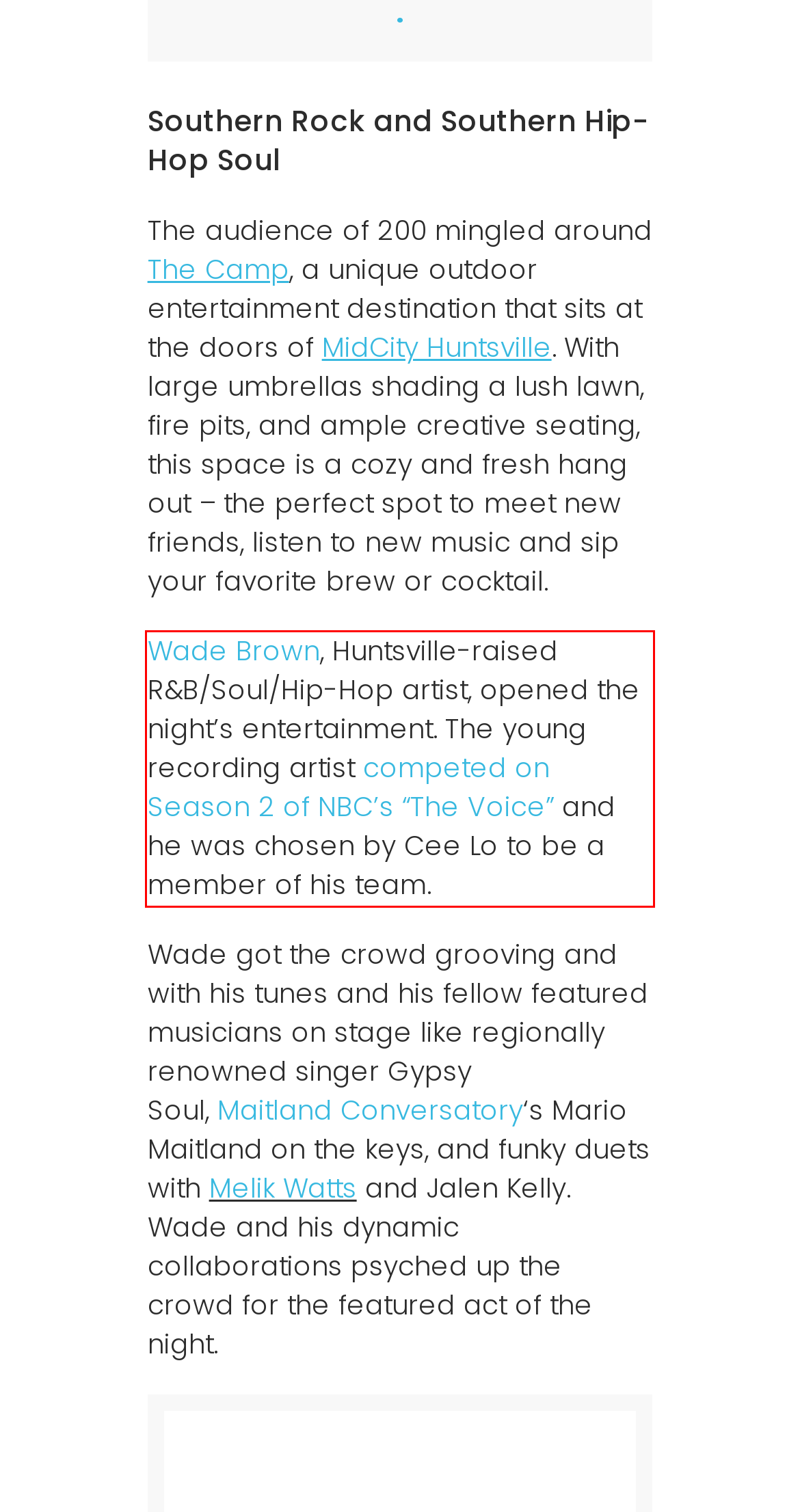Using the provided screenshot, read and generate the text content within the red-bordered area.

Wade Brown, Huntsville-raised R&B/Soul/Hip-Hop artist, opened the night’s entertainment. The young recording artist competed on Season 2 of NBC’s “The Voice” and he was chosen by Cee Lo to be a member of his team.